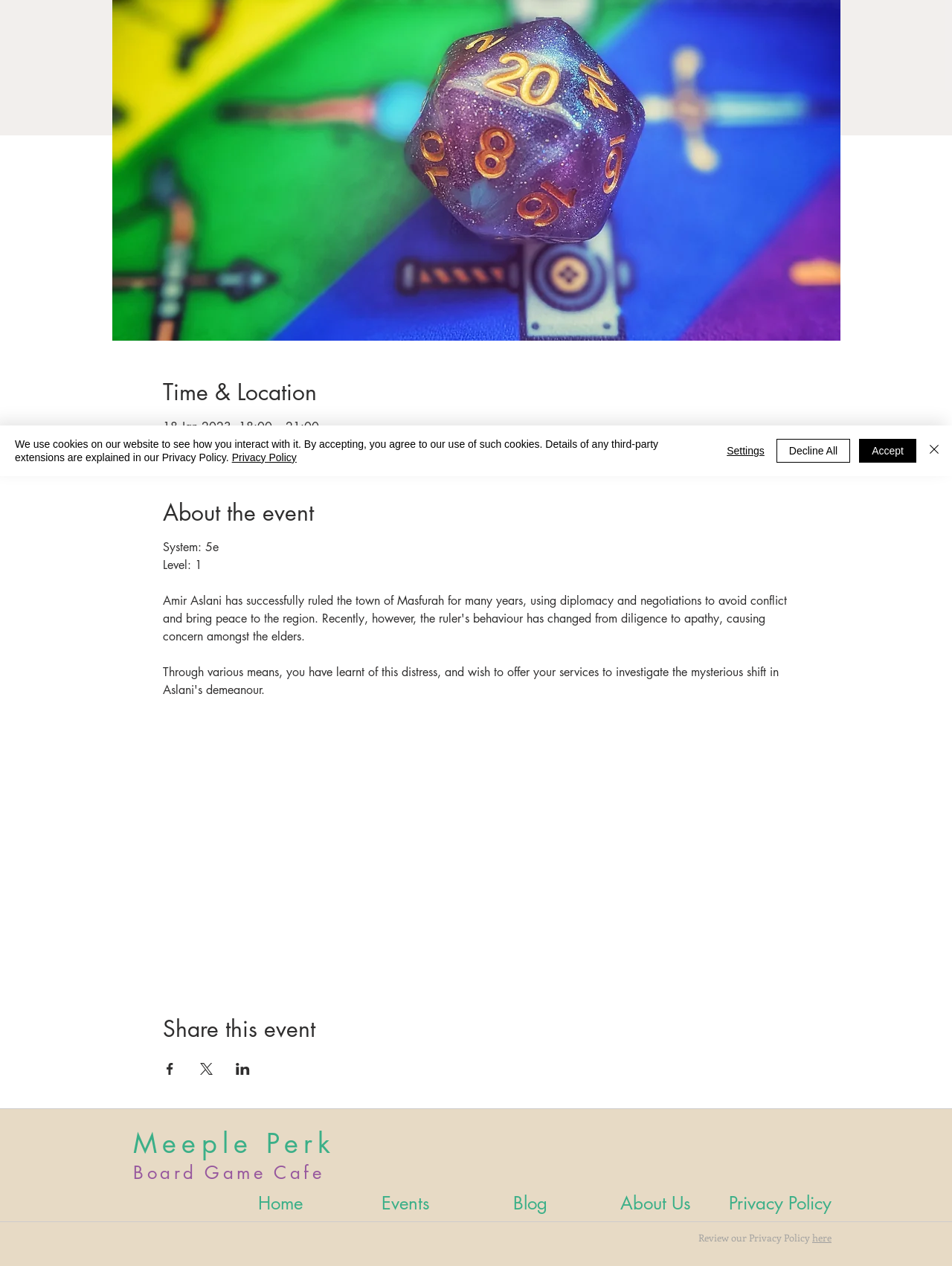Locate the UI element described by Privacy Policy in the provided webpage screenshot. Return the bounding box coordinates in the format (top-left x, top-left y, bottom-right x, bottom-right y), ensuring all values are between 0 and 1.

[0.754, 0.94, 0.885, 0.957]